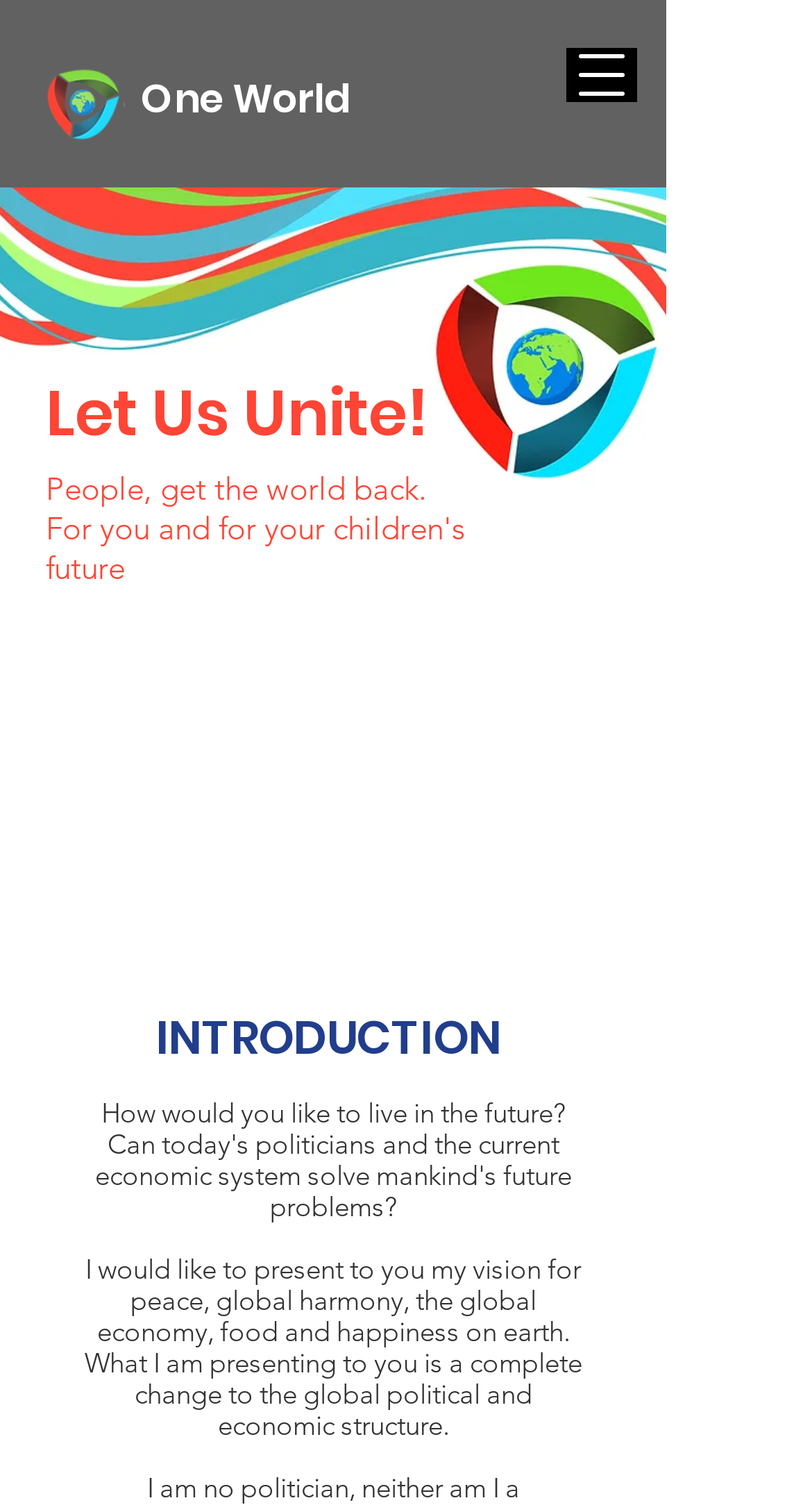What is the main theme of the webpage? Look at the image and give a one-word or short phrase answer.

Global harmony and peace